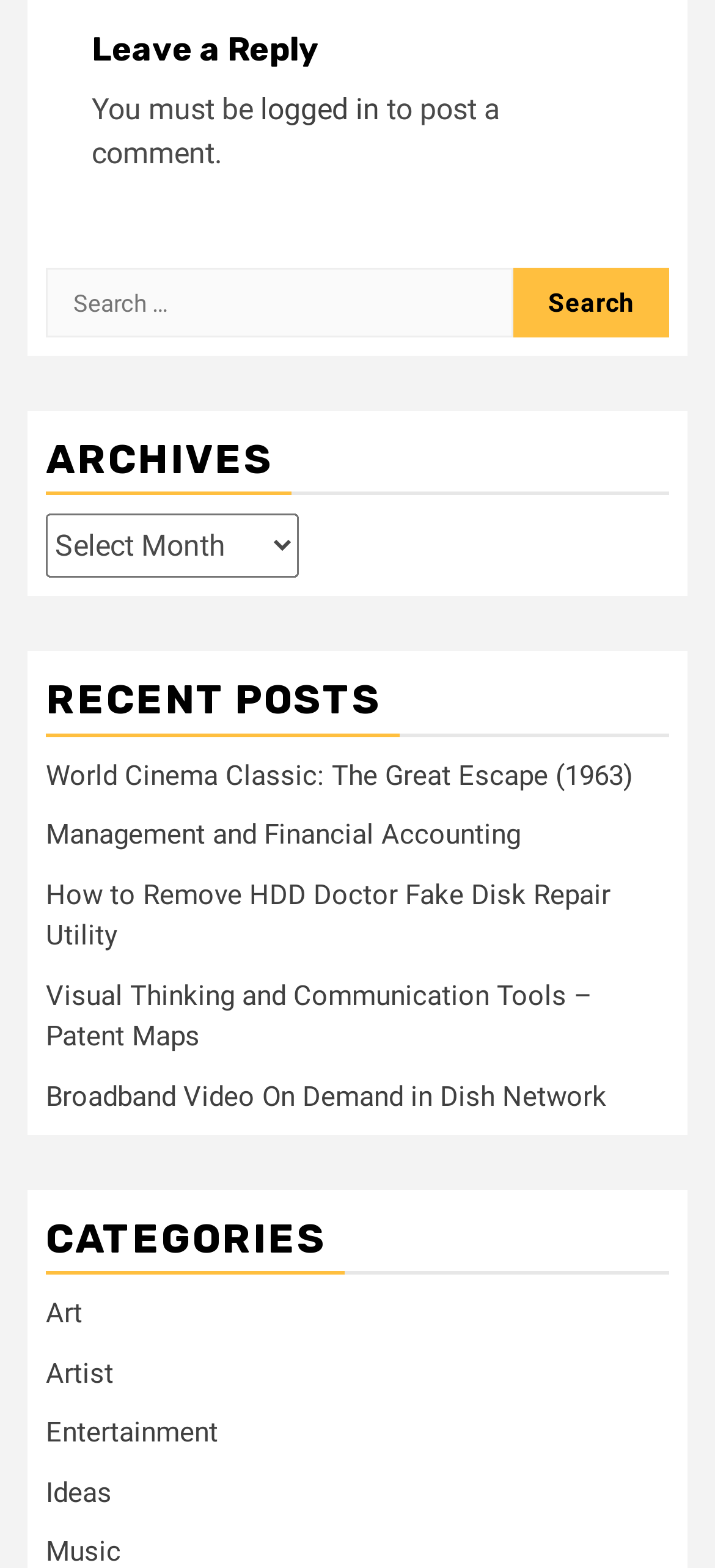Determine the bounding box coordinates of the clickable element to complete this instruction: "Read the post about World Cinema Classic". Provide the coordinates in the format of four float numbers between 0 and 1, [left, top, right, bottom].

[0.064, 0.484, 0.885, 0.505]